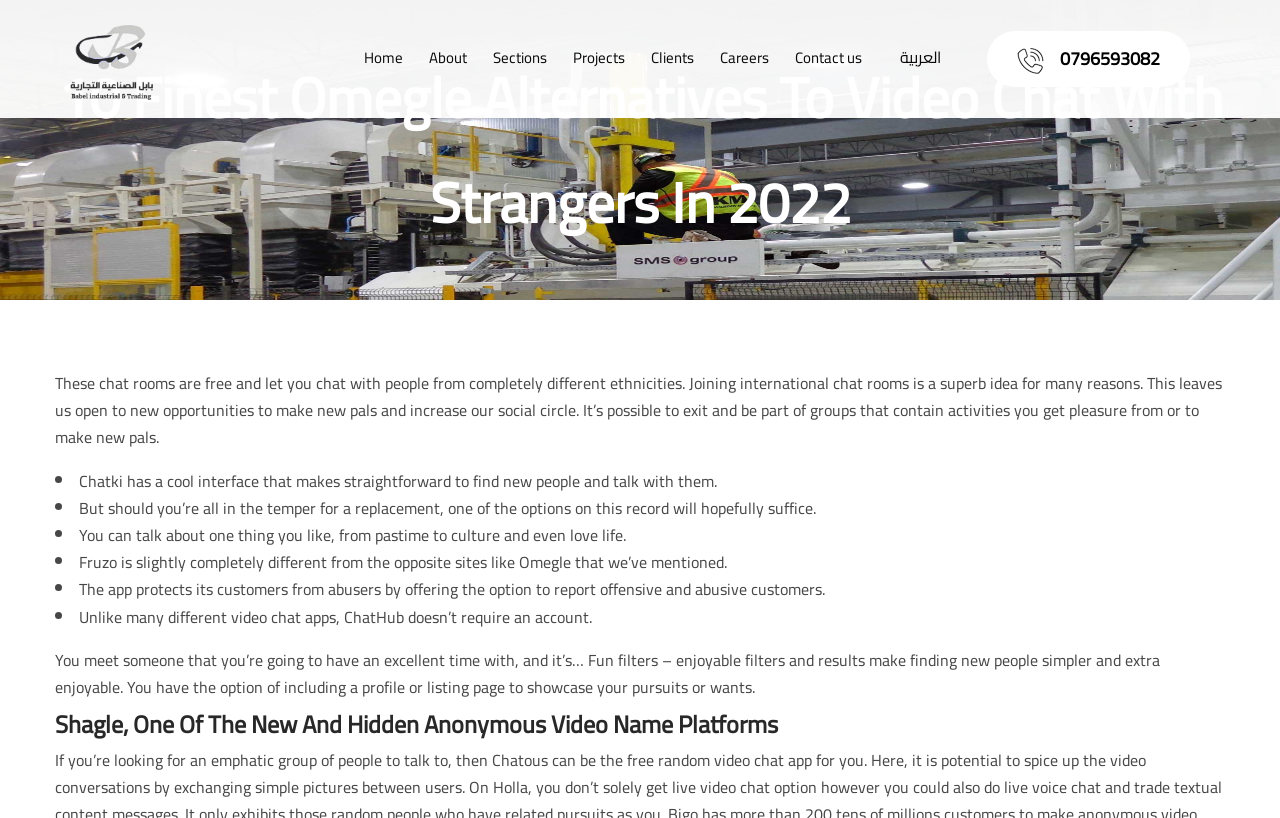Determine the bounding box coordinates for the clickable element to execute this instruction: "Click the 'Home' link". Provide the coordinates as four float numbers between 0 and 1, i.e., [left, top, right, bottom].

[0.276, 0.0, 0.323, 0.141]